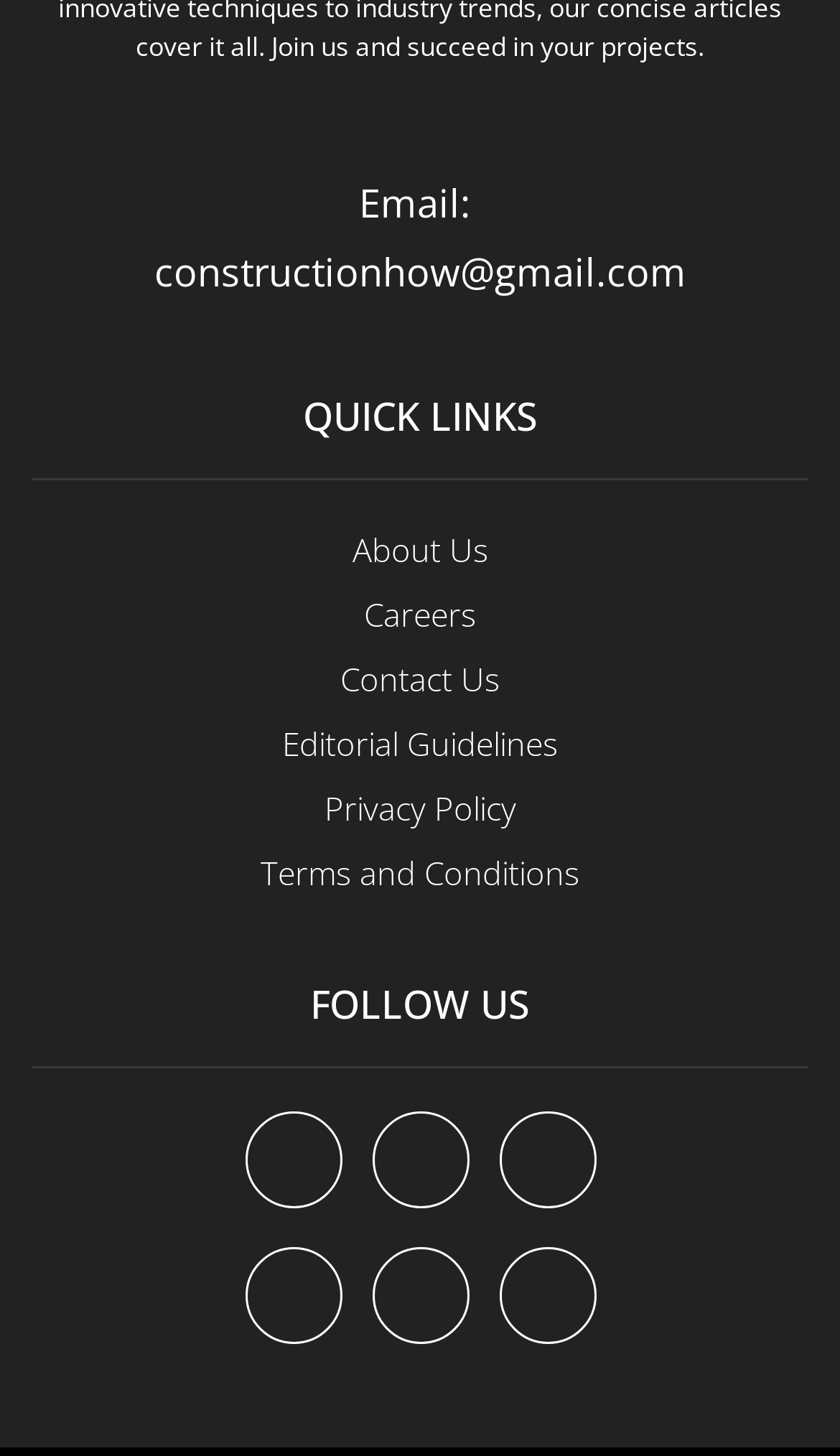Pinpoint the bounding box coordinates of the clickable element needed to complete the instruction: "Send an email to the construction company". The coordinates should be provided as four float numbers between 0 and 1: [left, top, right, bottom].

[0.183, 0.168, 0.817, 0.203]